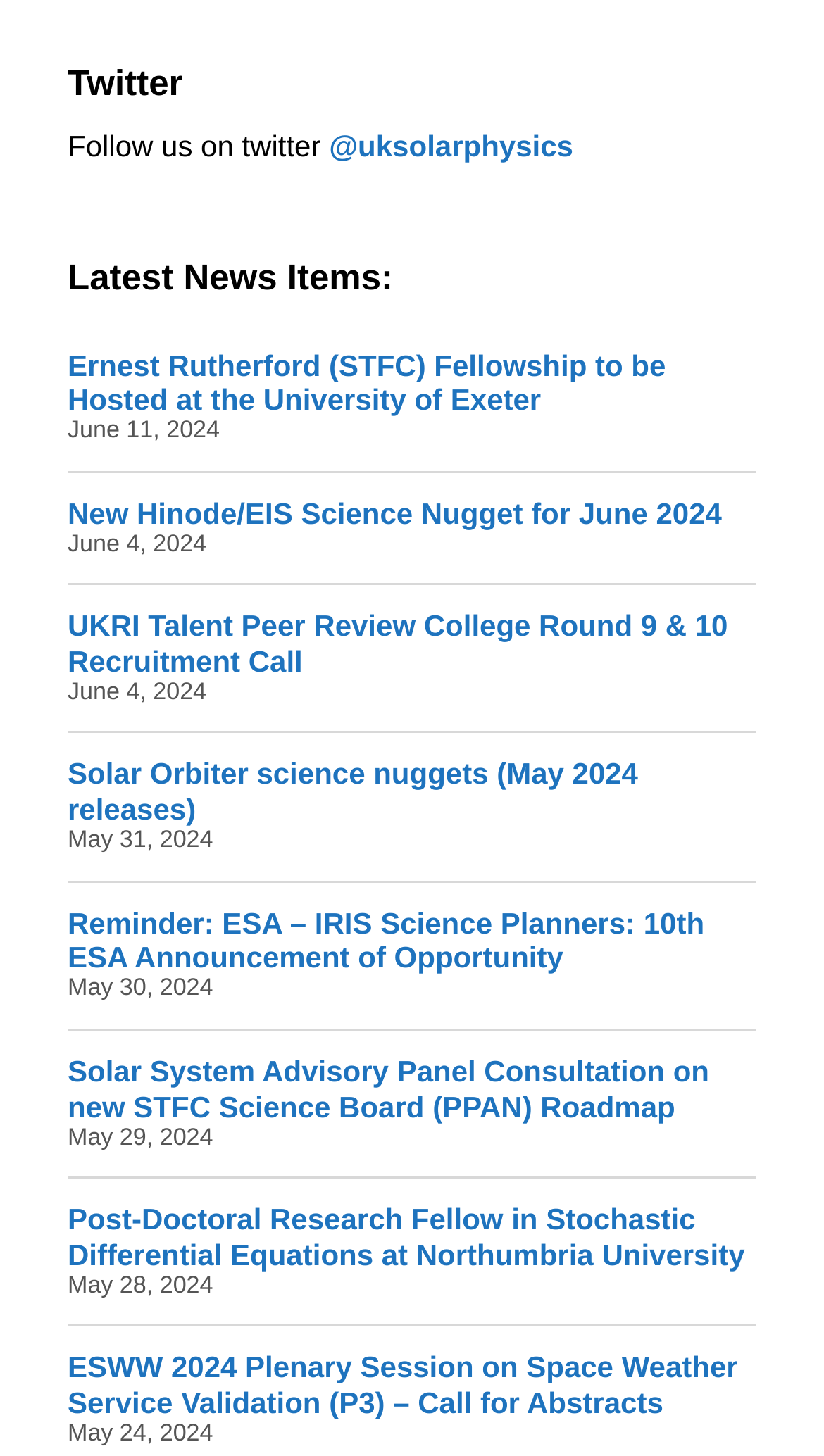Can you find the bounding box coordinates for the element to click on to achieve the instruction: "Check the details of the Solar Orbiter science nuggets"?

[0.082, 0.52, 0.774, 0.568]